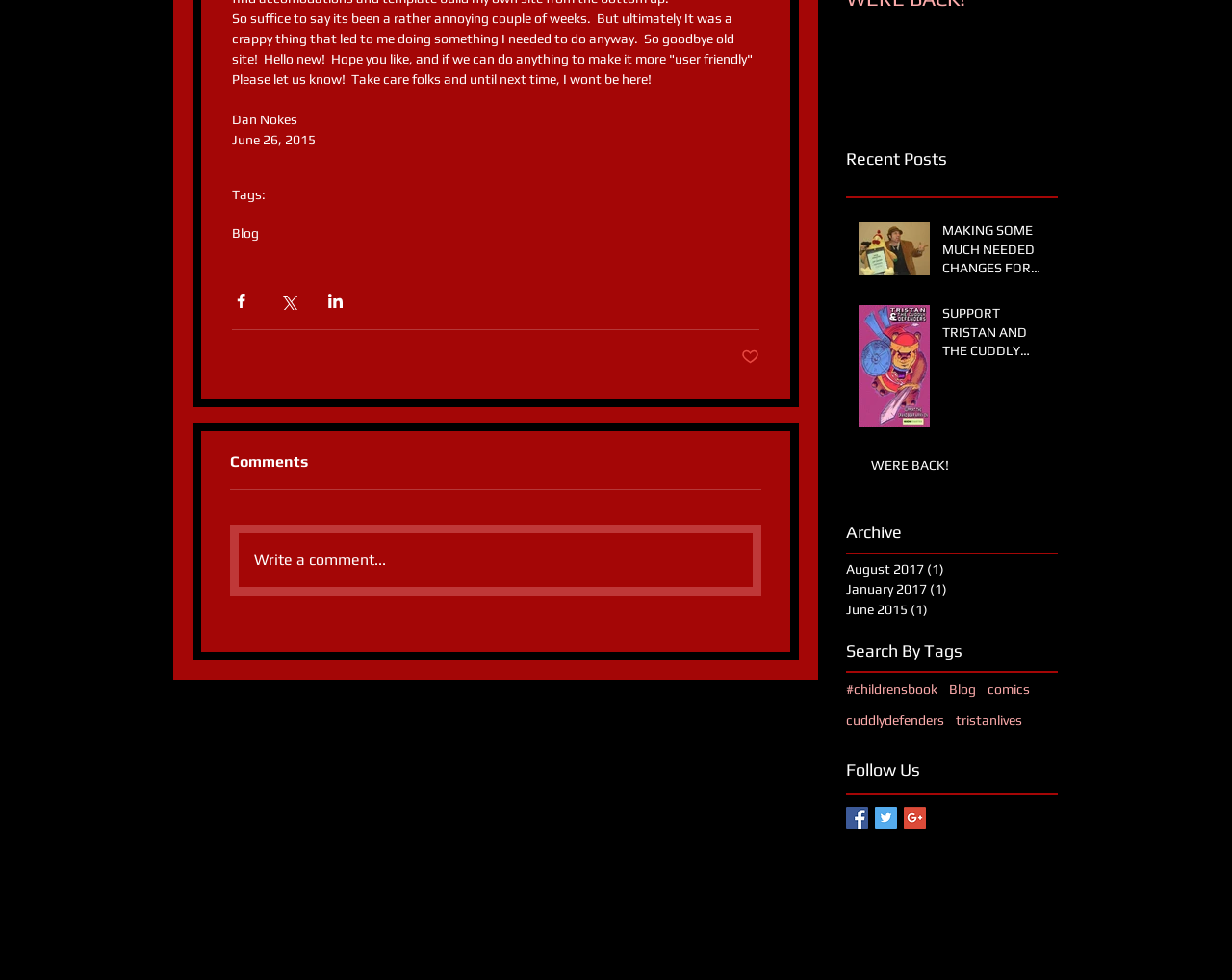Locate the bounding box of the UI element described by: "aria-label="Google+ Basic Square"" in the given webpage screenshot.

[0.734, 0.821, 0.752, 0.843]